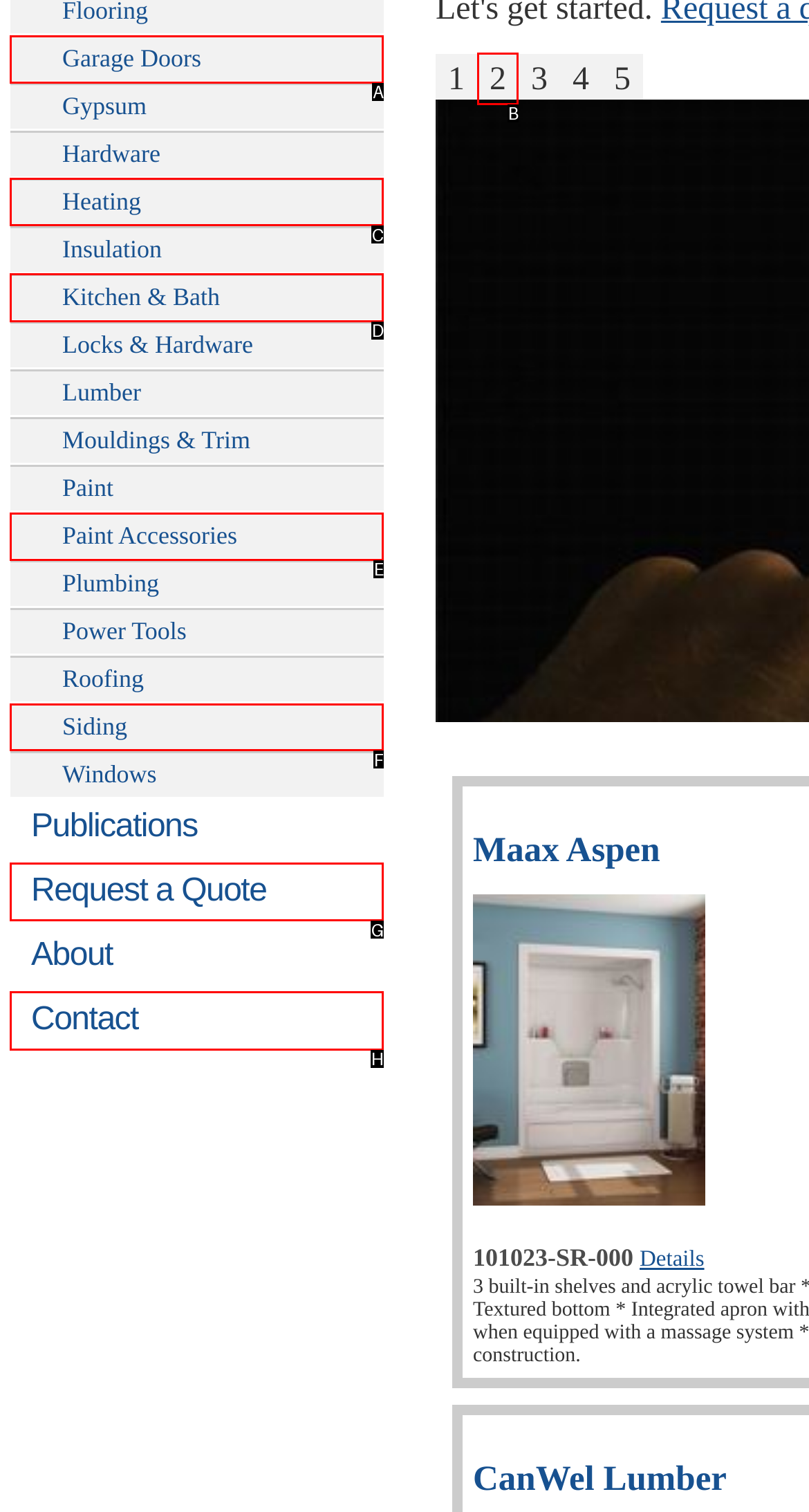Based on the element described as: Siding
Find and respond with the letter of the correct UI element.

F